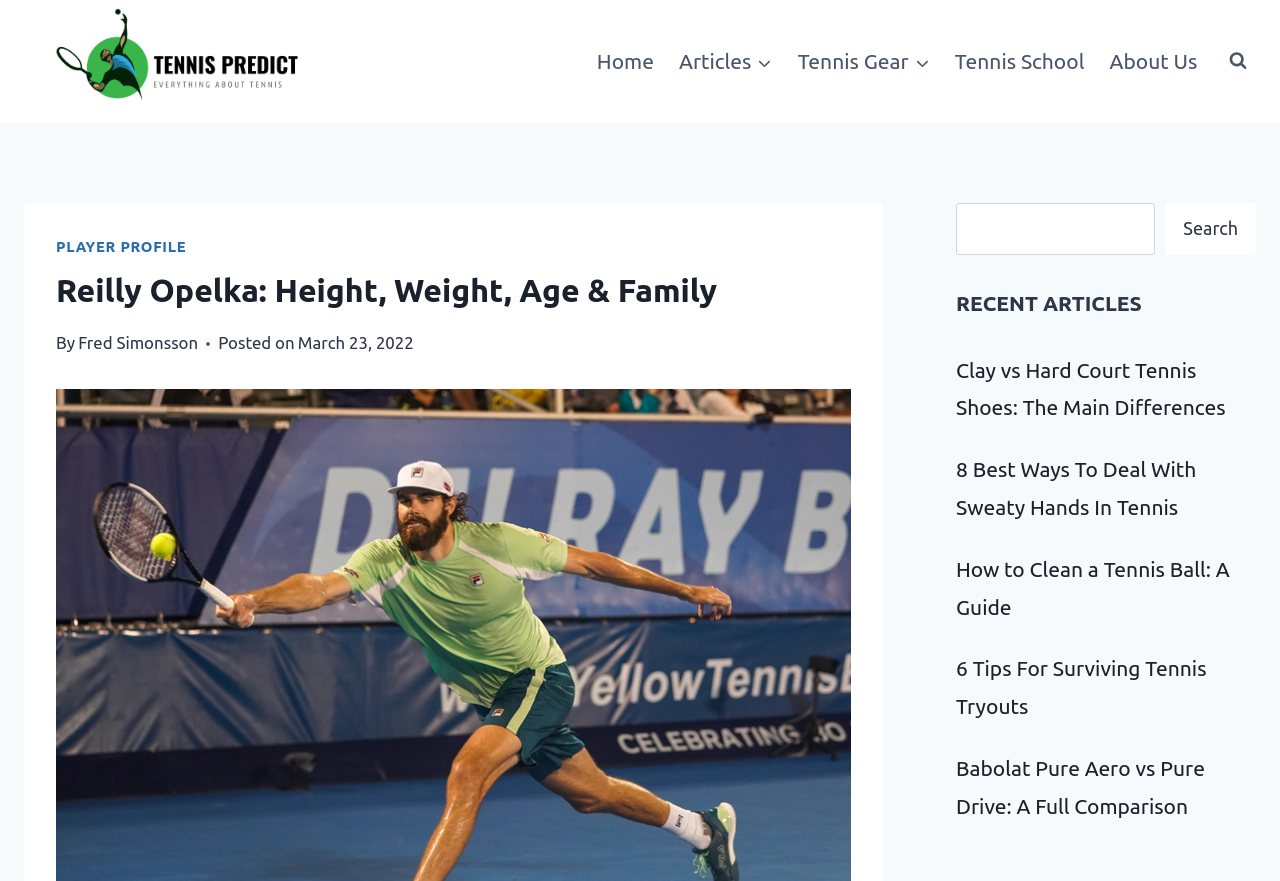Please find and report the bounding box coordinates of the element to click in order to perform the following action: "Search for something". The coordinates should be expressed as four float numbers between 0 and 1, in the format [left, top, right, bottom].

[0.747, 0.23, 0.903, 0.29]